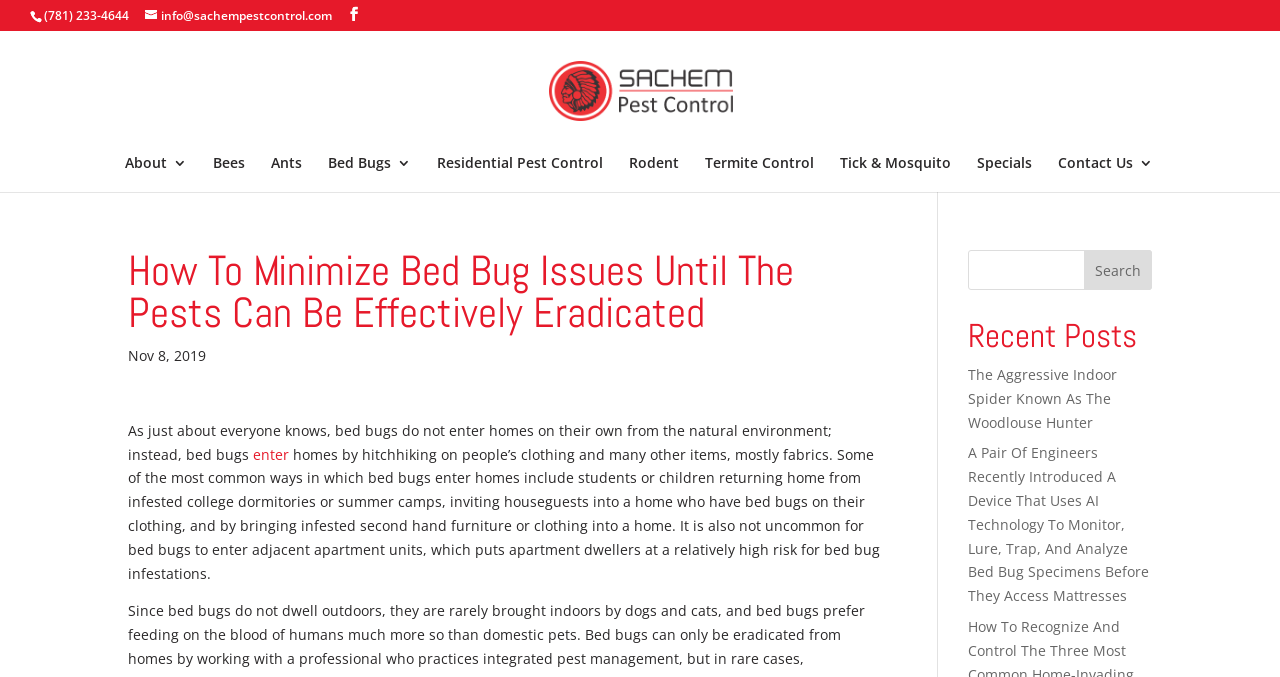What is the purpose of the textbox at the top right?
Using the visual information from the image, give a one-word or short-phrase answer.

Search